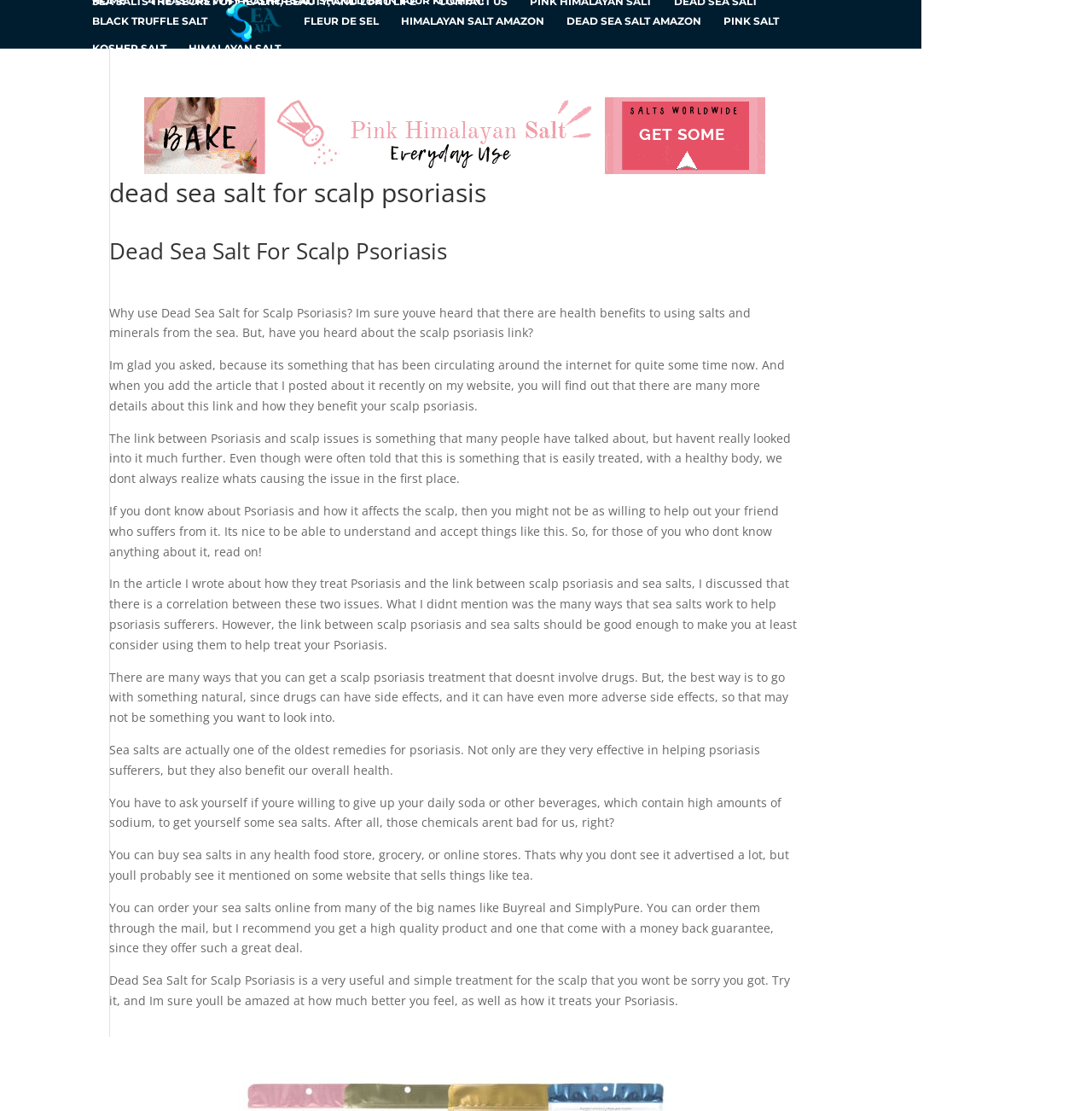Answer this question using a single word or a brief phrase:
What is the main topic of this webpage?

Scalp Psoriasis